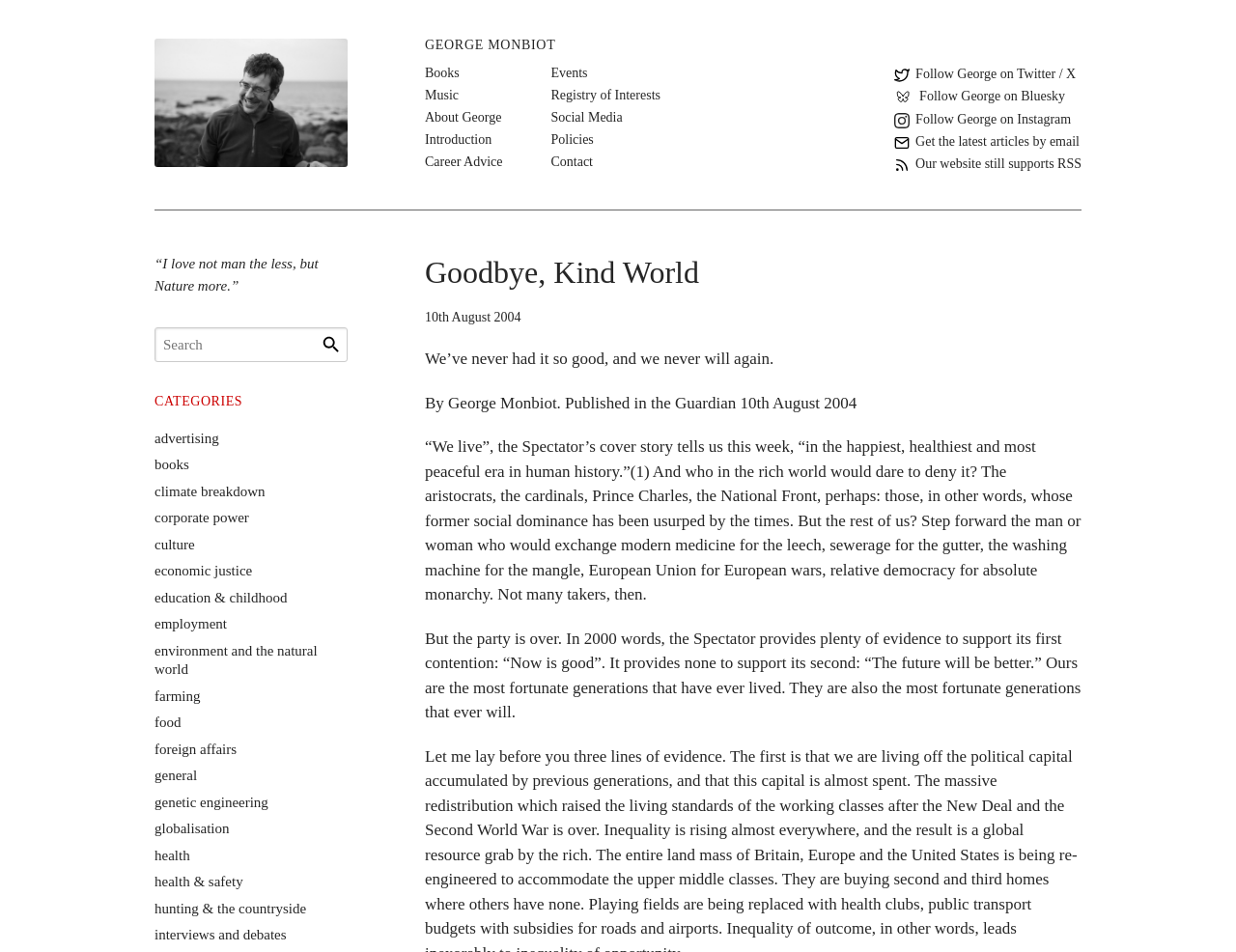Indicate the bounding box coordinates of the clickable region to achieve the following instruction: "View George Monbiot's books."

[0.344, 0.066, 0.372, 0.087]